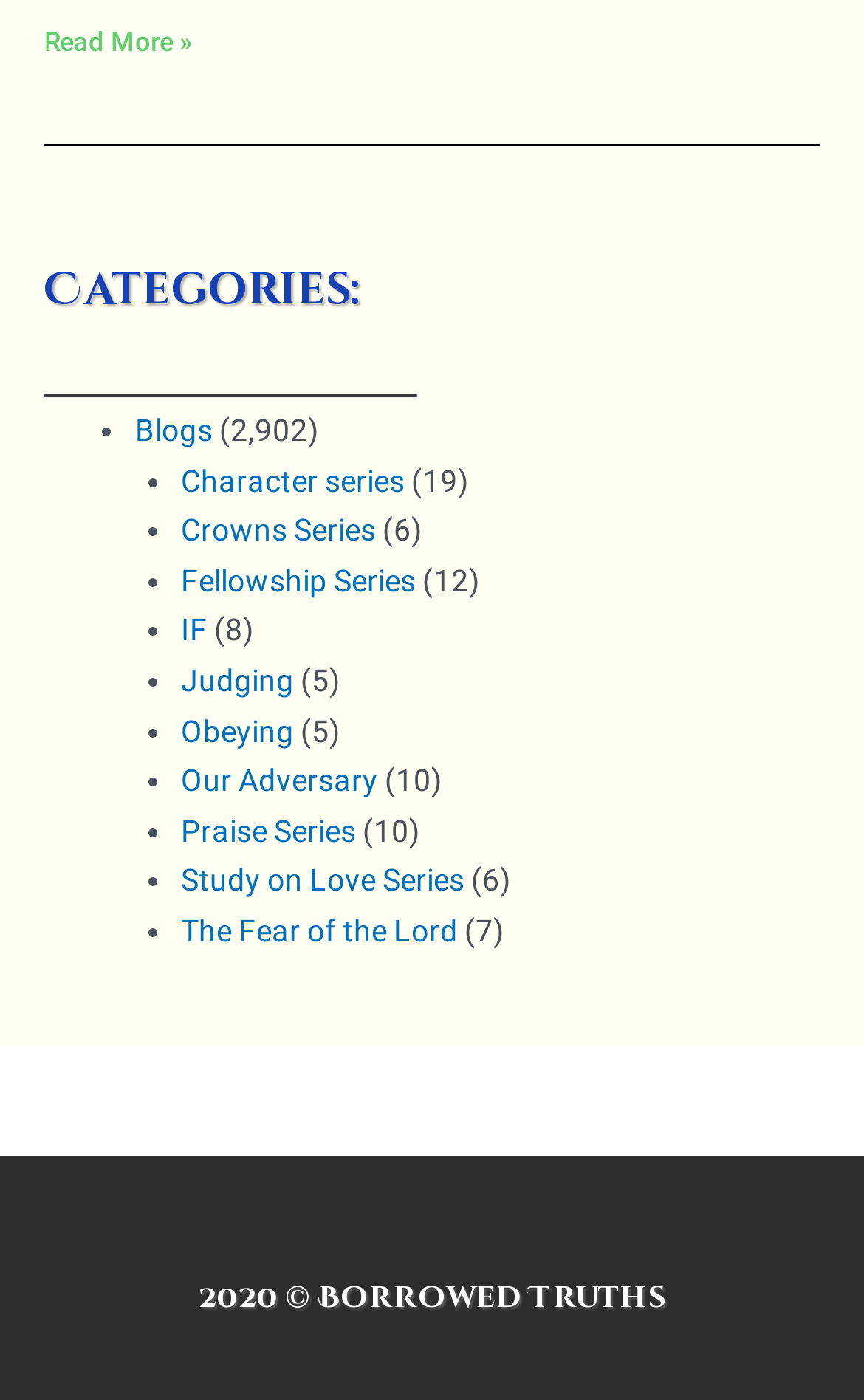What is the category with the most articles?
Identify the answer in the screenshot and reply with a single word or phrase.

Blogs